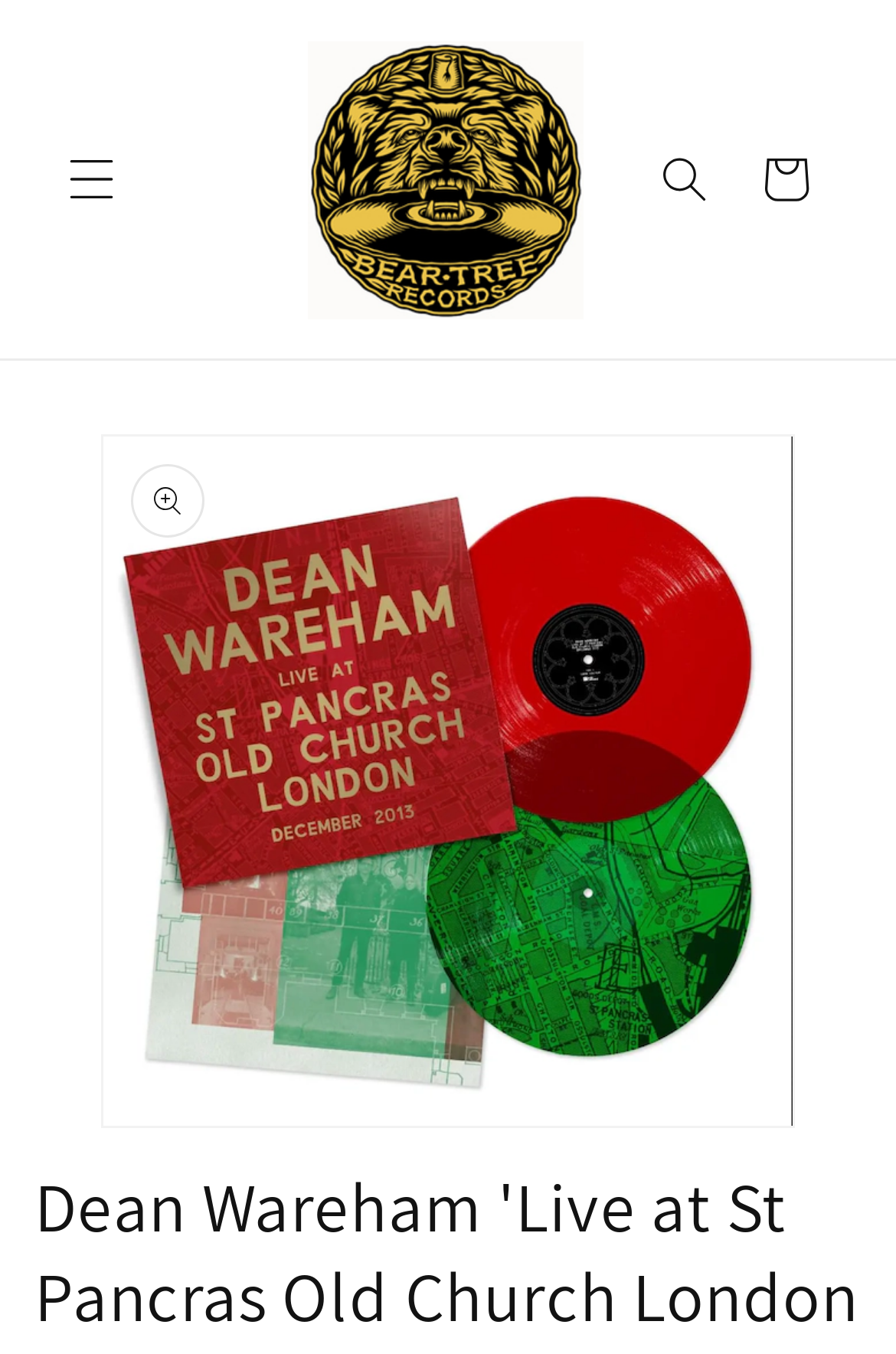What is the purpose of the 'Gallery Viewer' region?
Provide a concise answer using a single word or phrase based on the image.

Displaying images